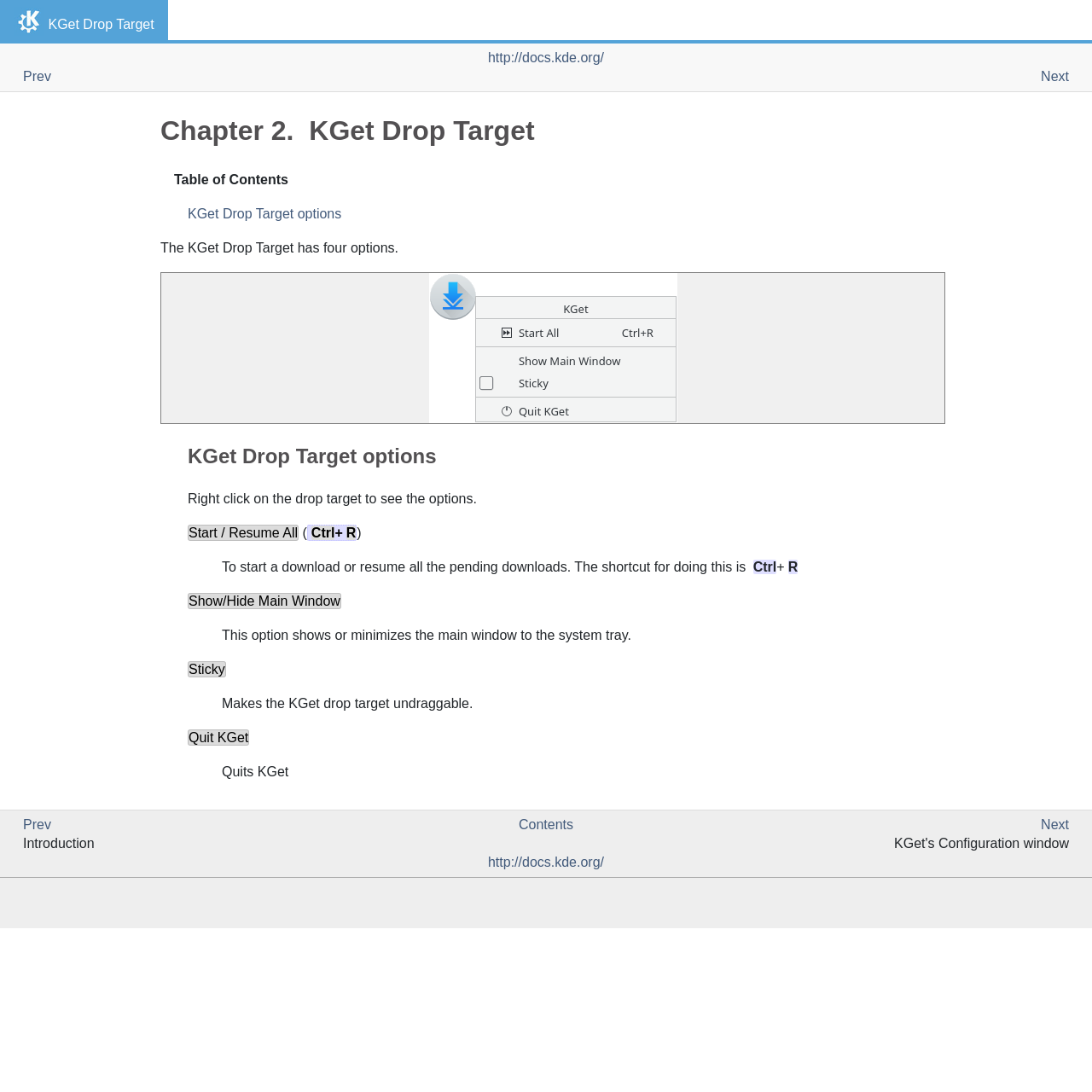Please give the bounding box coordinates of the area that should be clicked to fulfill the following instruction: "Donate". The coordinates should be in the format of four float numbers from 0 to 1, i.e., [left, top, right, bottom].

None